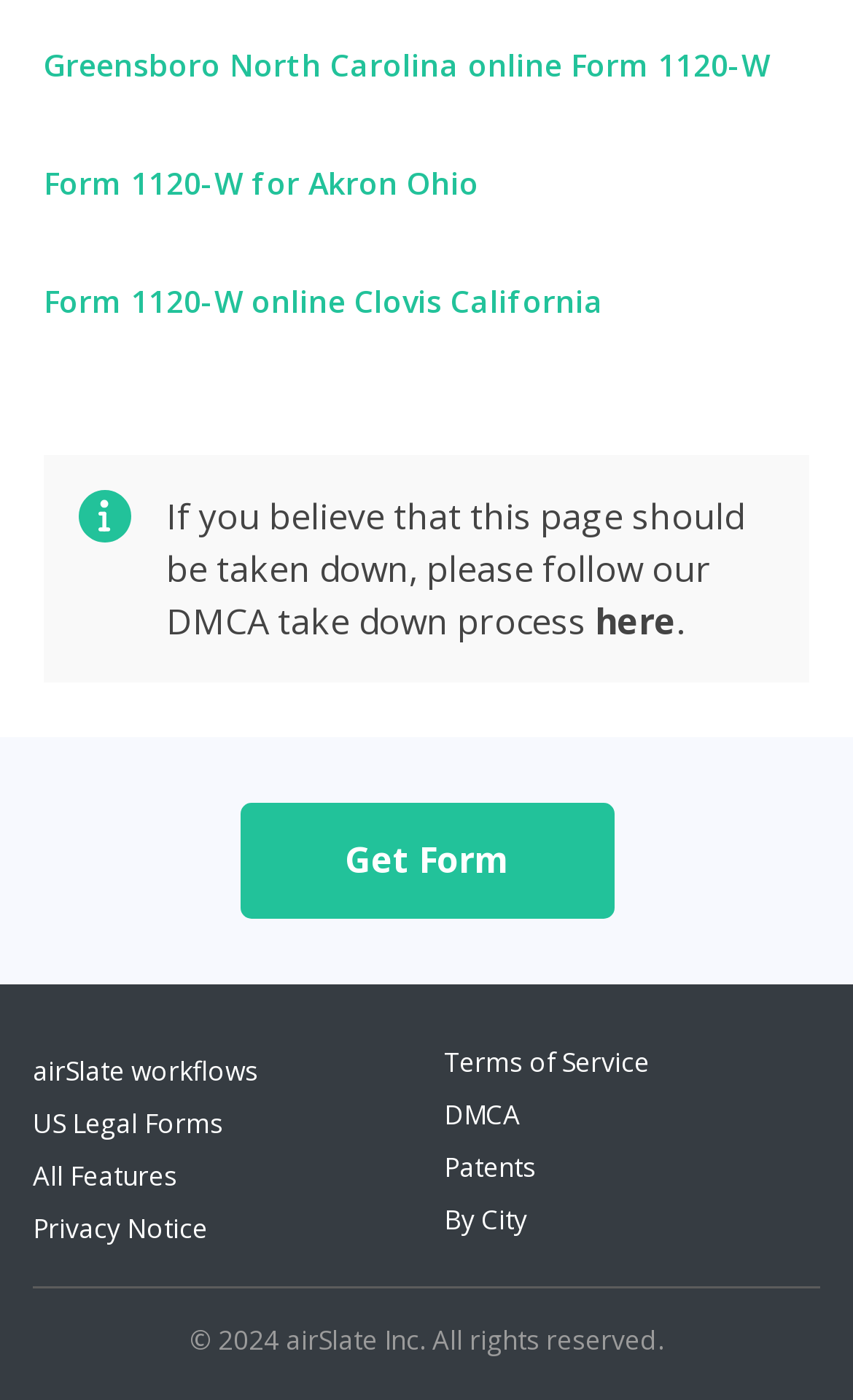Please give a one-word or short phrase response to the following question: 
What is the purpose of the link with the text 'here'?

To follow DMCA take down process